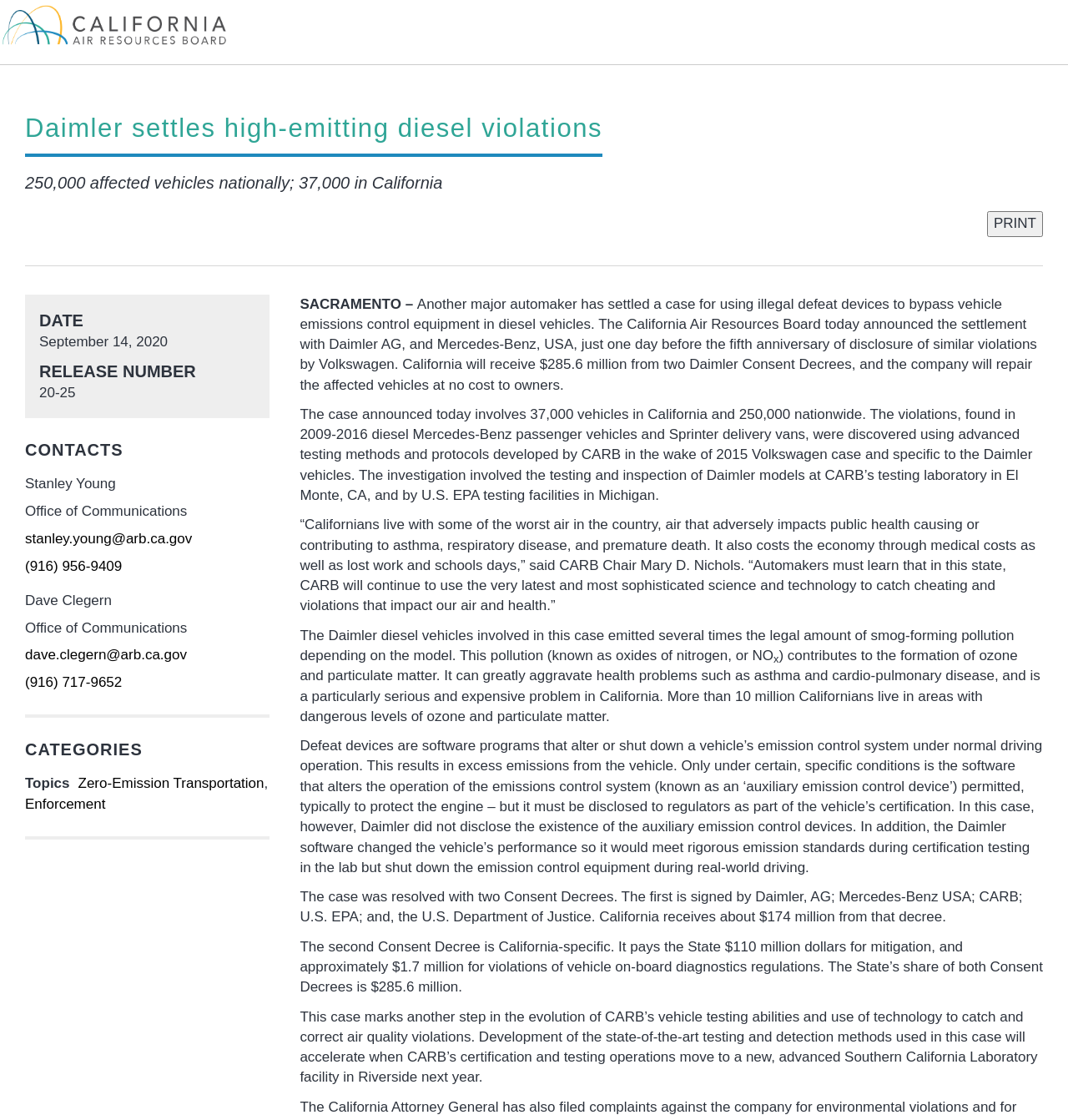Explain the webpage's design and content in an elaborate manner.

This webpage is about Daimler settling high-emitting diesel violations. At the top, there is an image and a horizontal separator line. Below the separator, the title "Daimler settles high-emitting diesel violations" is displayed prominently. 

To the right of the title, there is a "PRINT" button. Below the title, there is a brief summary of the article, stating that 250,000 affected vehicles nationally, with 37,000 in California, will be repaired at no cost to owners. 

On the left side of the page, there is a section with the date "September 14, 2020" and a release number "20-25". Below this section, there is a "CONTACTS" heading, followed by the names and contact information of two individuals, Stanley Young and Dave Clegern, from the Office of Communications. 

Further down, there is a "CATEGORIES" heading, with links to "Zero-Emission Transportation" and "Enforcement" topics. 

The main content of the webpage is a news article about the settlement with Daimler AG and Mercedes-Benz, USA. The article discusses the violations, the investigation, and the consequences, including the repair of affected vehicles and the payment of $285.6 million to California. There are several paragraphs of text, with quotes from CARB Chair Mary D. Nichols. 

Throughout the article, there are no other images, but there are several links to other topics and email addresses. The text is organized in a clear and readable format, with headings and paragraphs that make it easy to follow.